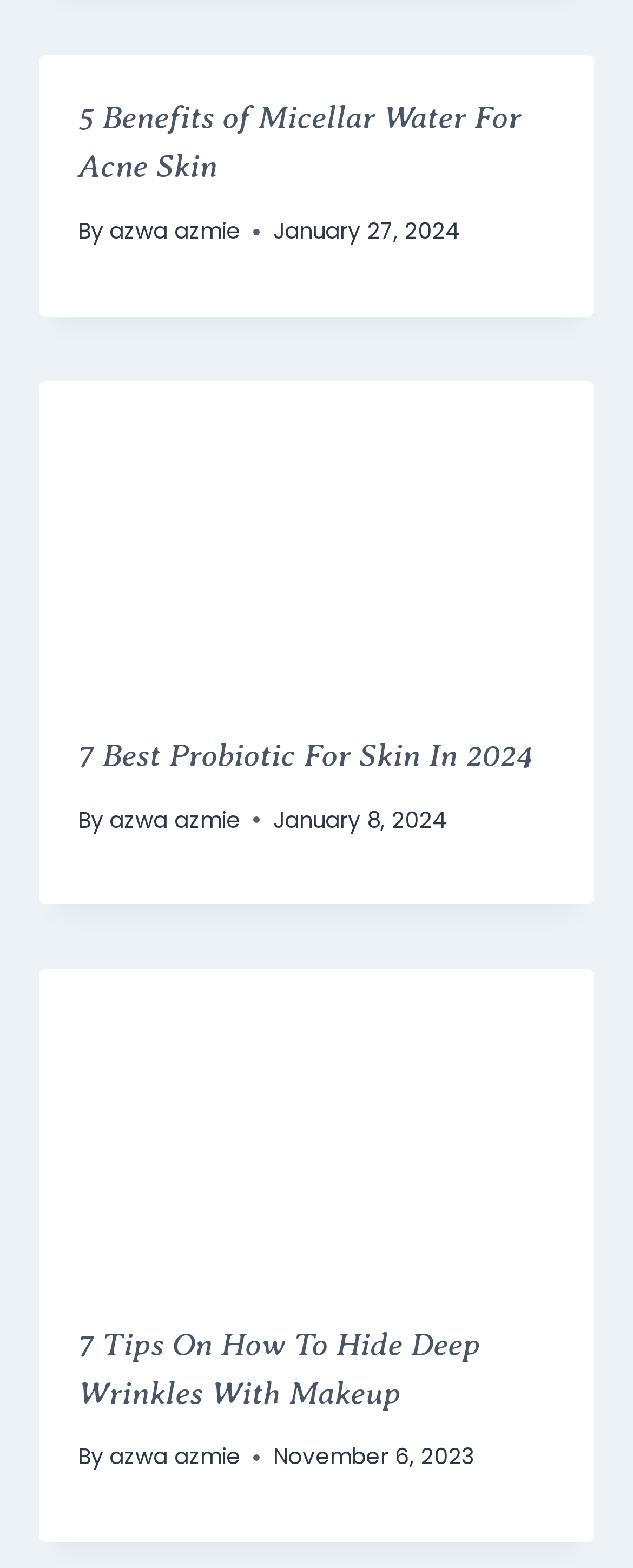Please give a one-word or short phrase response to the following question: 
How many articles are on this webpage?

3